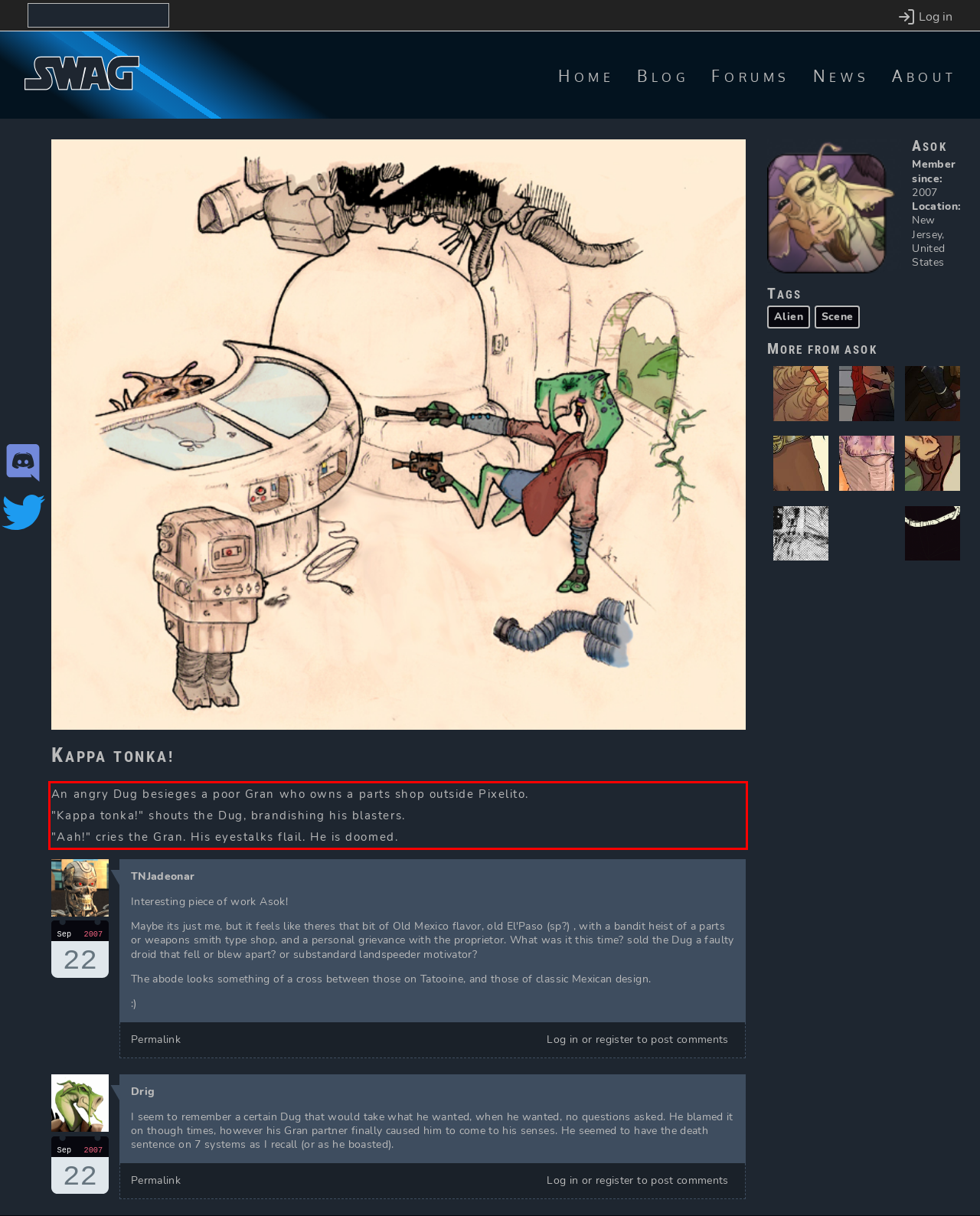From the given screenshot of a webpage, identify the red bounding box and extract the text content within it.

An angry Dug besieges a poor Gran who owns a parts shop outside Pixelito. "Kappa tonka!" shouts the Dug, brandishing his blasters. "Aah!" cries the Gran. His eyestalks flail. He is doomed.